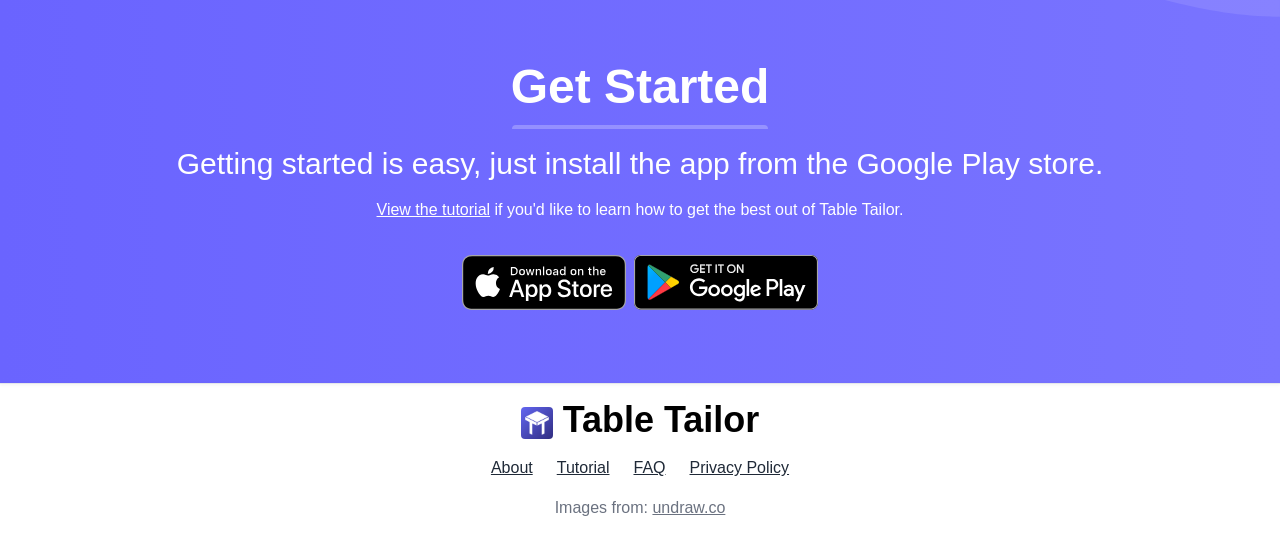Please identify the bounding box coordinates of the area I need to click to accomplish the following instruction: "Visit the FAQ page".

[0.495, 0.851, 0.52, 0.896]